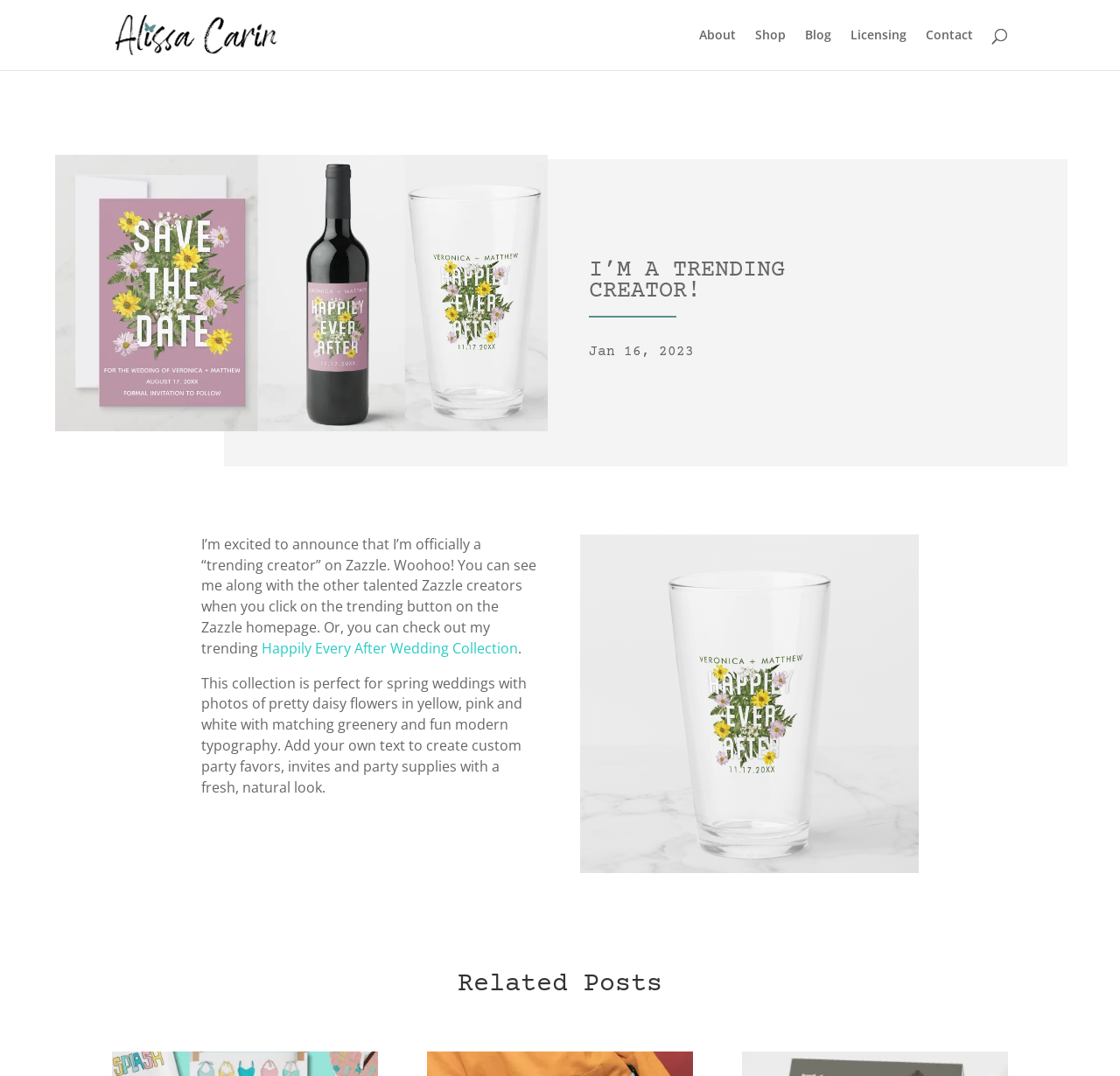What is the purpose of the search bar? Observe the screenshot and provide a one-word or short phrase answer.

To search the website